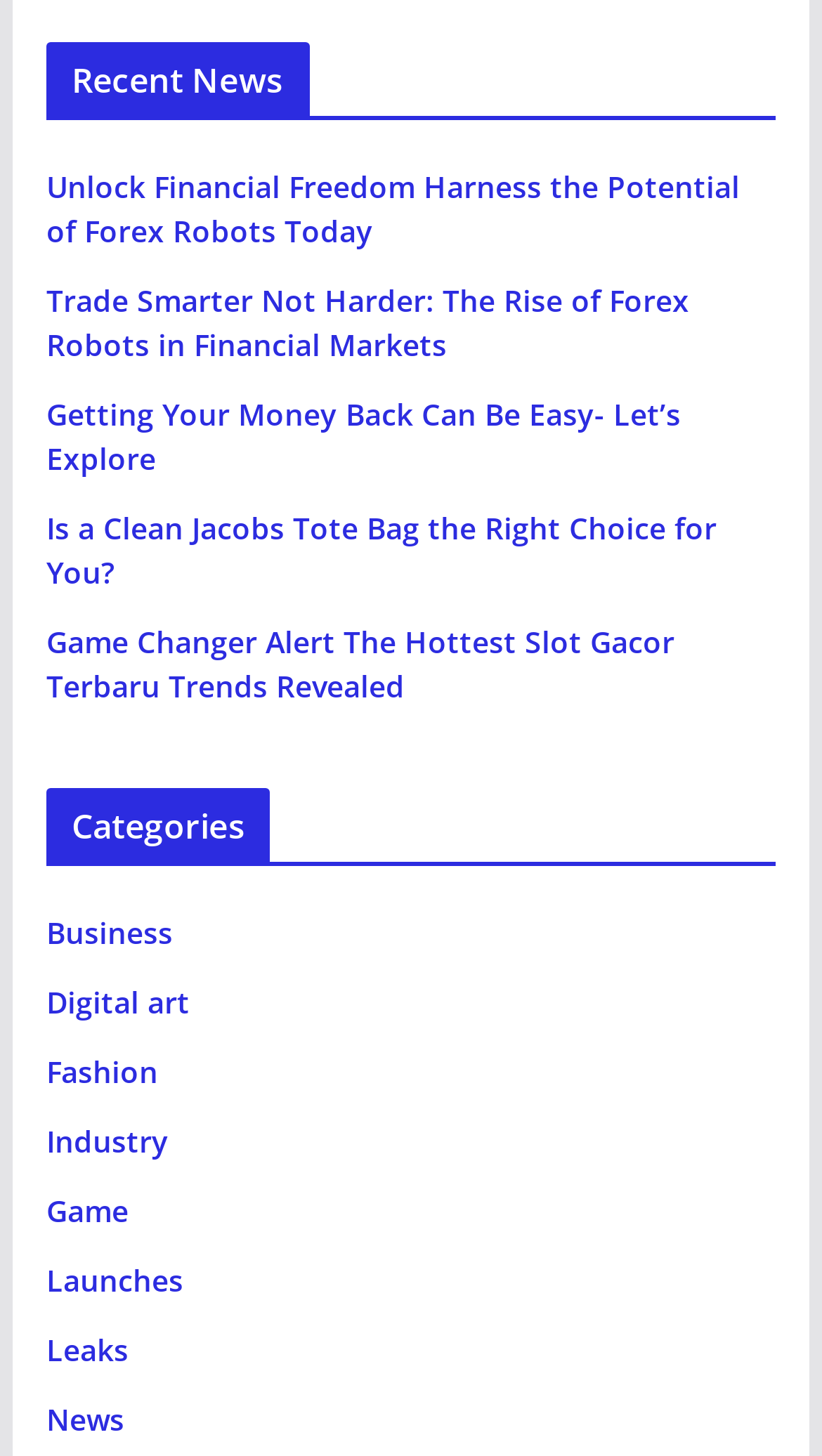Please locate the clickable area by providing the bounding box coordinates to follow this instruction: "Explore business category".

[0.056, 0.627, 0.21, 0.654]